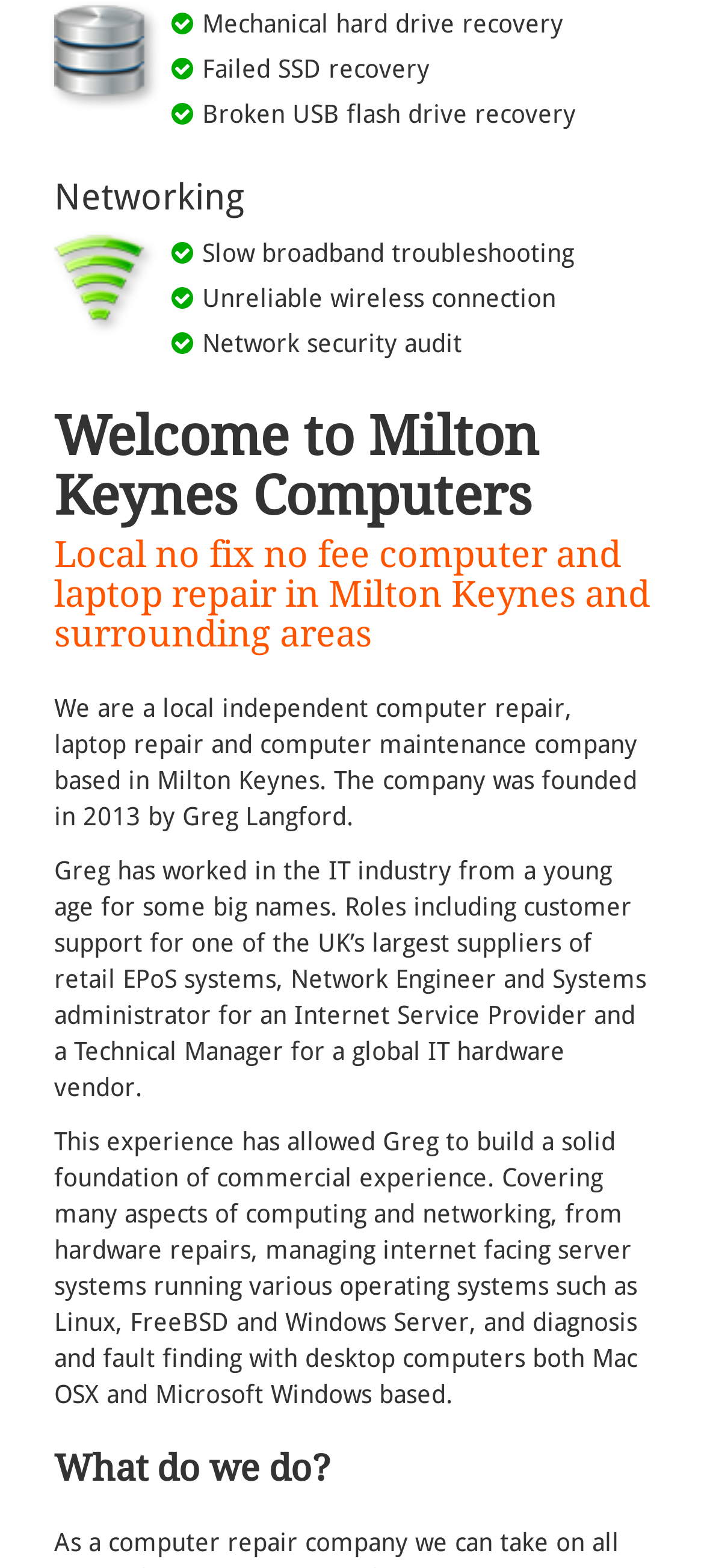From the webpage screenshot, identify the region described by Broken USB flash drive recovery. Provide the bounding box coordinates as (top-left x, top-left y, bottom-right x, bottom-right y), with each value being a floating point number between 0 and 1.

[0.244, 0.063, 0.818, 0.082]